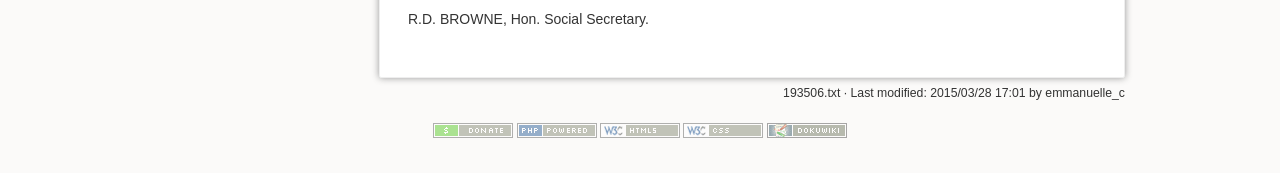What are the links at the bottom of the page?
Please provide a single word or phrase as the answer based on the screenshot.

Donate, Powered by PHP, Valid HTML5, Valid CSS, Driven by DokuWiki